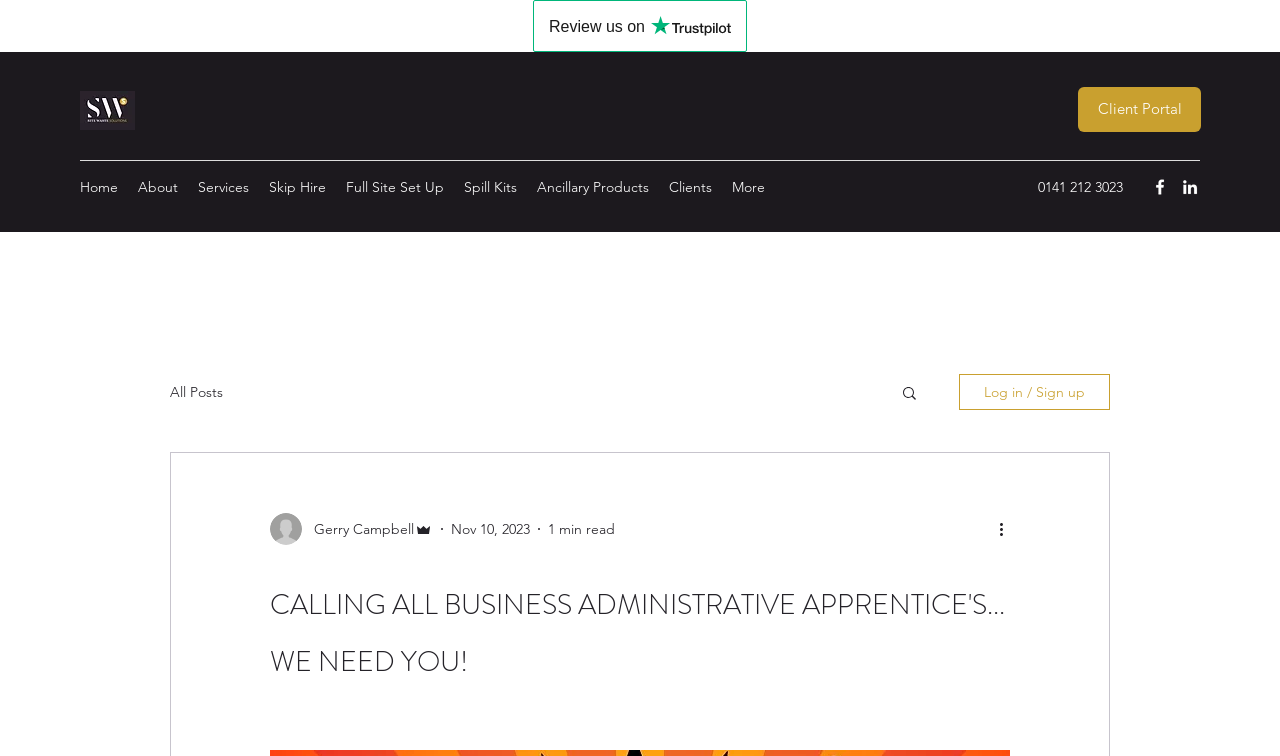Please find the bounding box coordinates of the element that needs to be clicked to perform the following instruction: "Go to the About page". The bounding box coordinates should be four float numbers between 0 and 1, represented as [left, top, right, bottom].

[0.1, 0.228, 0.147, 0.267]